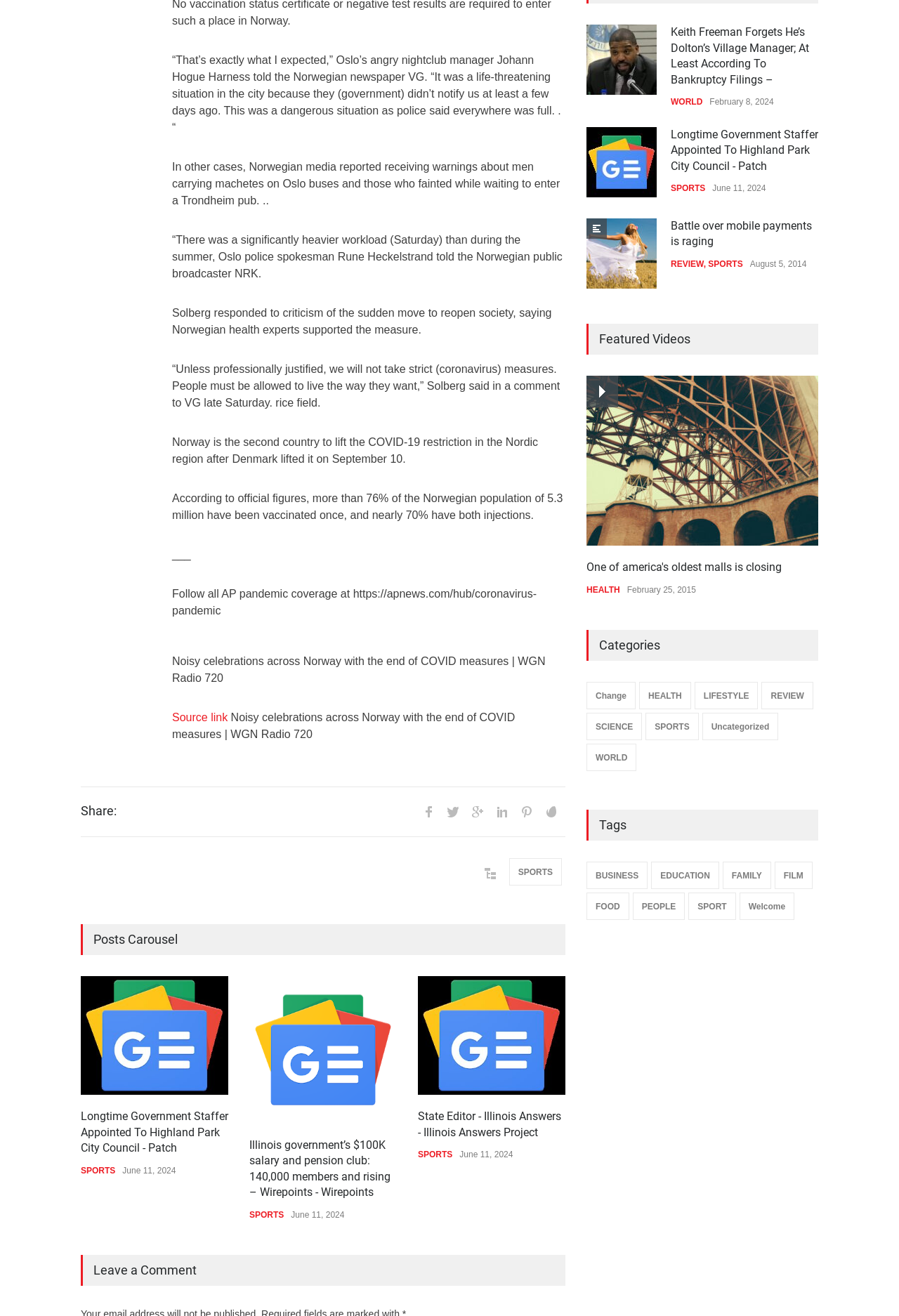Give a one-word or phrase response to the following question: What is the name of the city council mentioned in the article?

Highland Park City Council